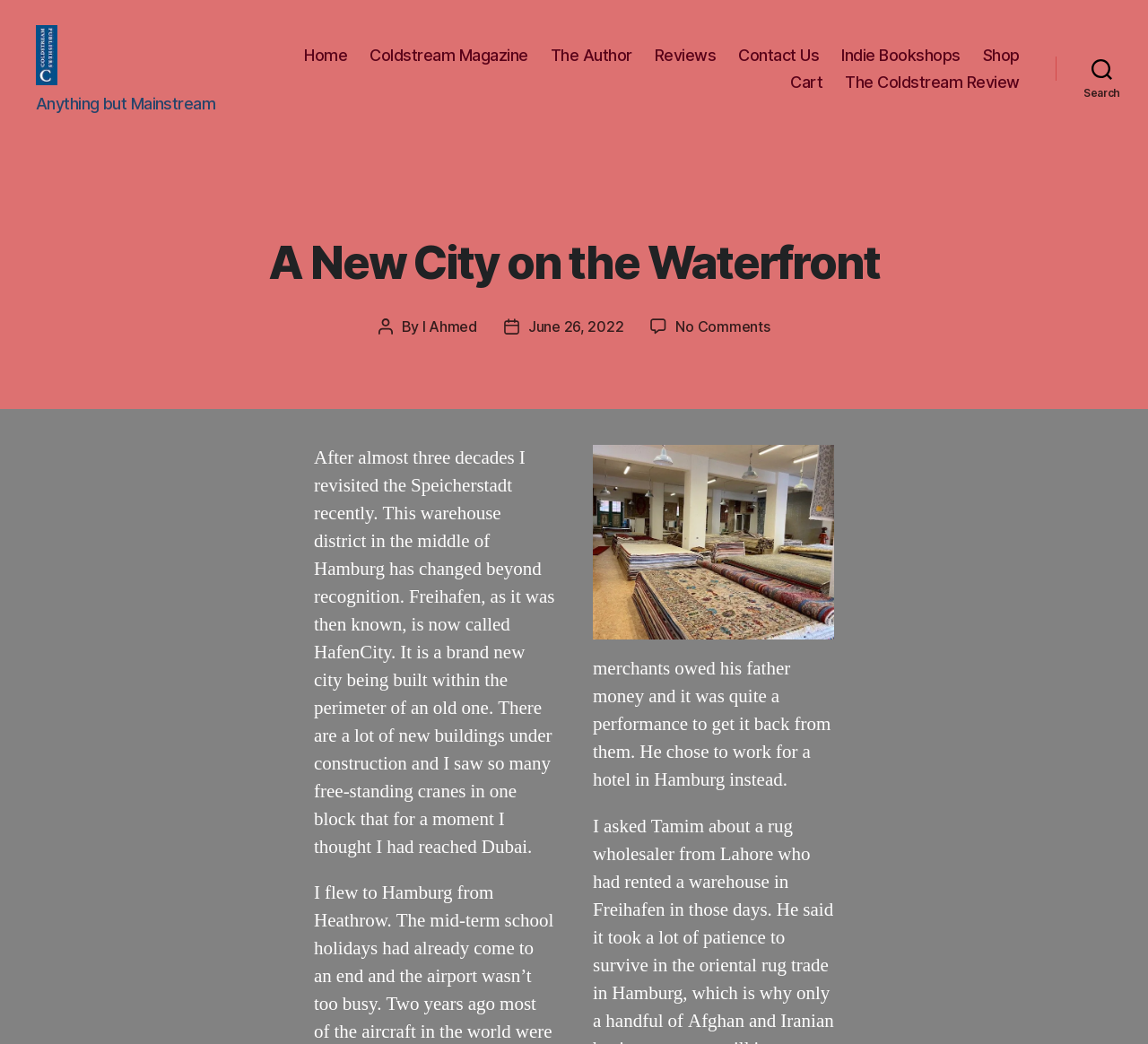Detail the features and information presented on the webpage.

The webpage is about an article titled "A New City on the Waterfront" by I Ahmed, published on June 26, 2022. At the top left corner, there is a link to "Coldstream Publishers" accompanied by an image. Next to it is a static text "Anything but Mainstream". 

Below these elements, there is a horizontal navigation bar with eight links: "Home", "Coldstream Magazine", "The Author", "Reviews", "Contact Us", "Indie Bookshops", "Shop", and "Cart". The navigation bar spans almost the entire width of the page.

On the right side of the navigation bar, there is a search button. When expanded, it reveals a header with a static text "Categories" and a heading "A New City on the Waterfront". Below the heading, there is information about the post author and date.

The main content of the article starts with a static text describing the author's revisit to the Speicherstadt in Hamburg, which has undergone significant changes. The text continues to describe the new city being built within the perimeter of the old one, with many new buildings under construction and numerous free-standing cranes.

Further down, there is another paragraph of text that seems to be a continuation of the story, mentioning a merchant who owed his father money and chose to work for a hotel in Hamburg instead.